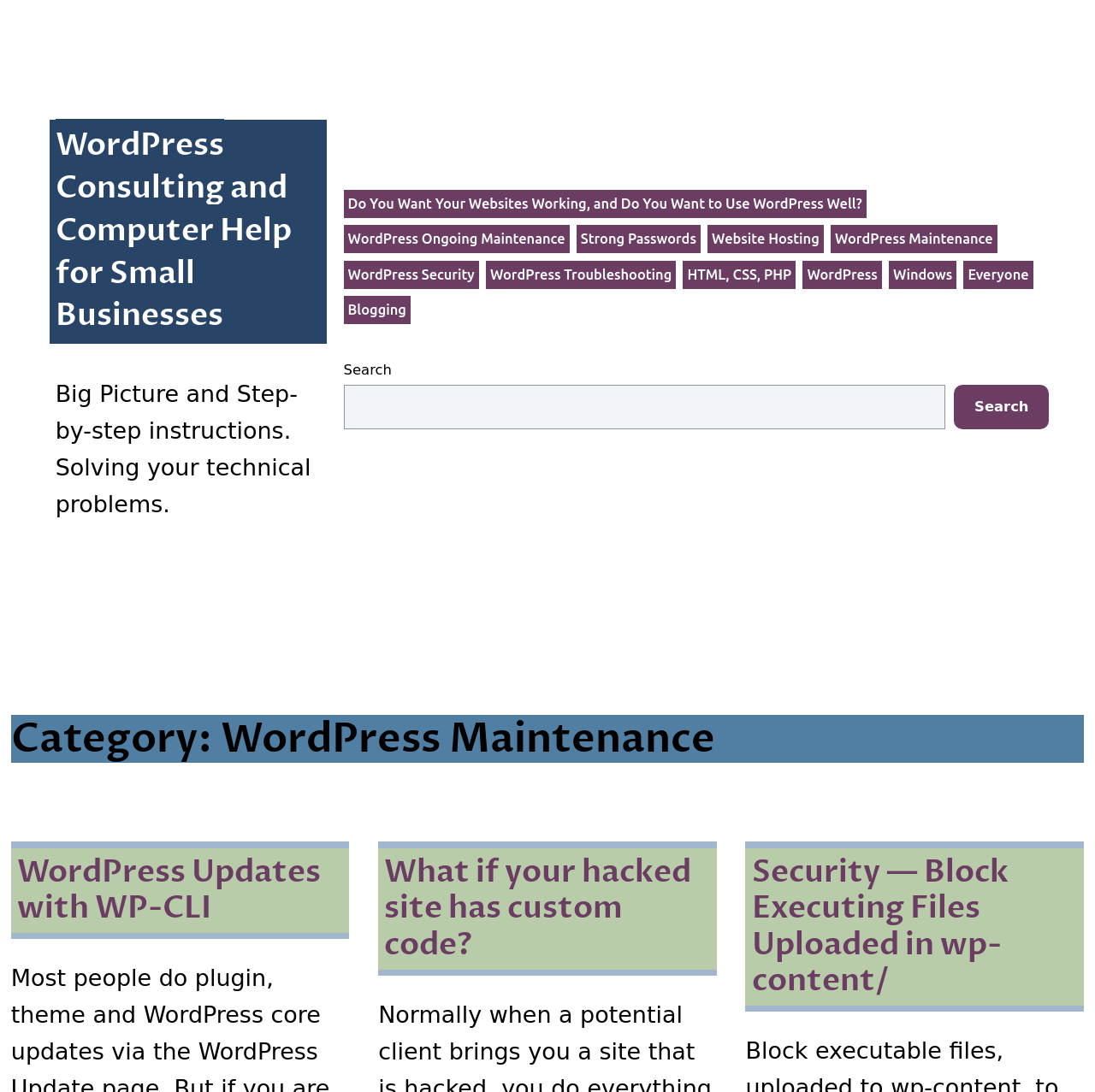Please specify the bounding box coordinates of the clickable region necessary for completing the following instruction: "Learn about Security — Block Executing Files Uploaded in wp-content/". The coordinates must consist of four float numbers between 0 and 1, i.e., [left, top, right, bottom].

[0.681, 0.776, 0.99, 0.921]